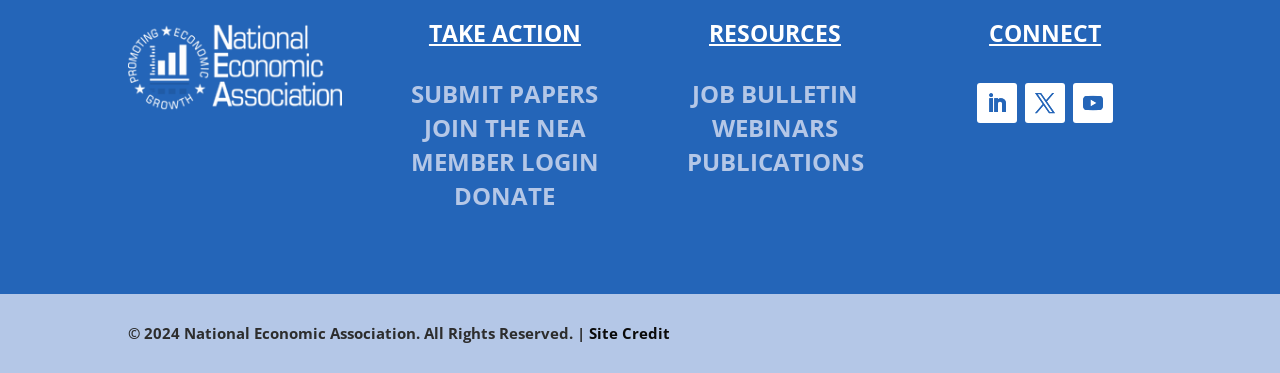What is the logo at the top left corner?
Make sure to answer the question with a detailed and comprehensive explanation.

The logo is located at the top left corner of the webpage, with a bounding box of [0.1, 0.058, 0.267, 0.3]. It is an image element with the description 'NEA Footer Logo'.